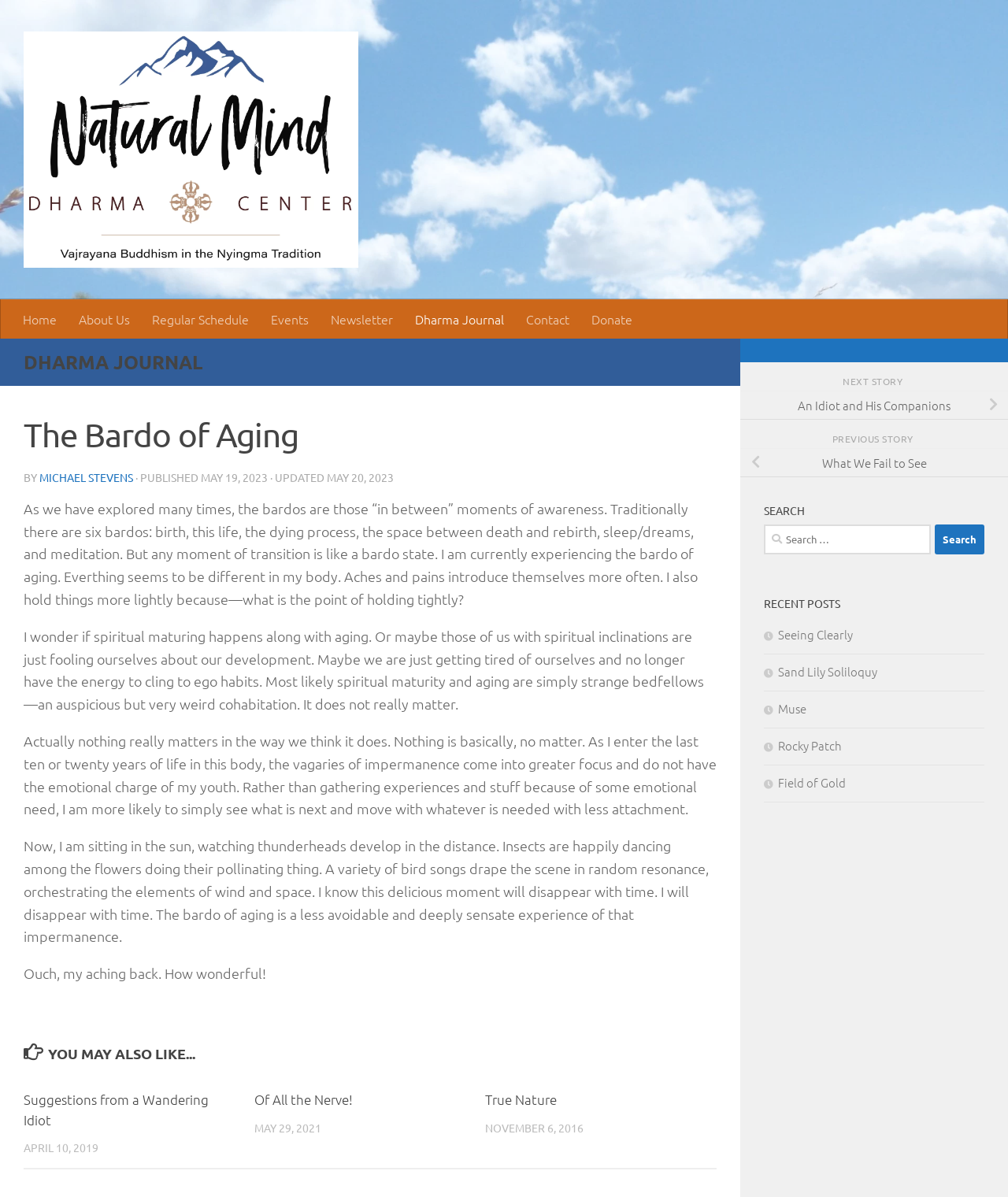What is the date of the latest article?
Refer to the image and provide a one-word or short phrase answer.

MAY 19, 2023